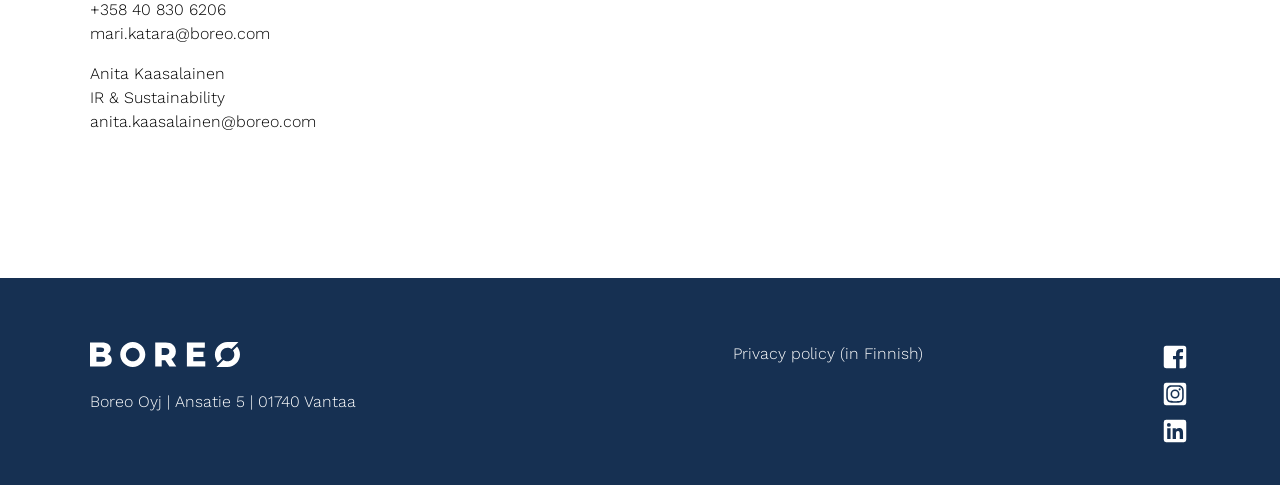Given the element description, predict the bounding box coordinates in the format (top-left x, top-left y, bottom-right x, bottom-right y), using floating point numbers between 0 and 1: parent_node: Privacy policy (in Finnish)

[0.721, 0.706, 0.93, 0.782]